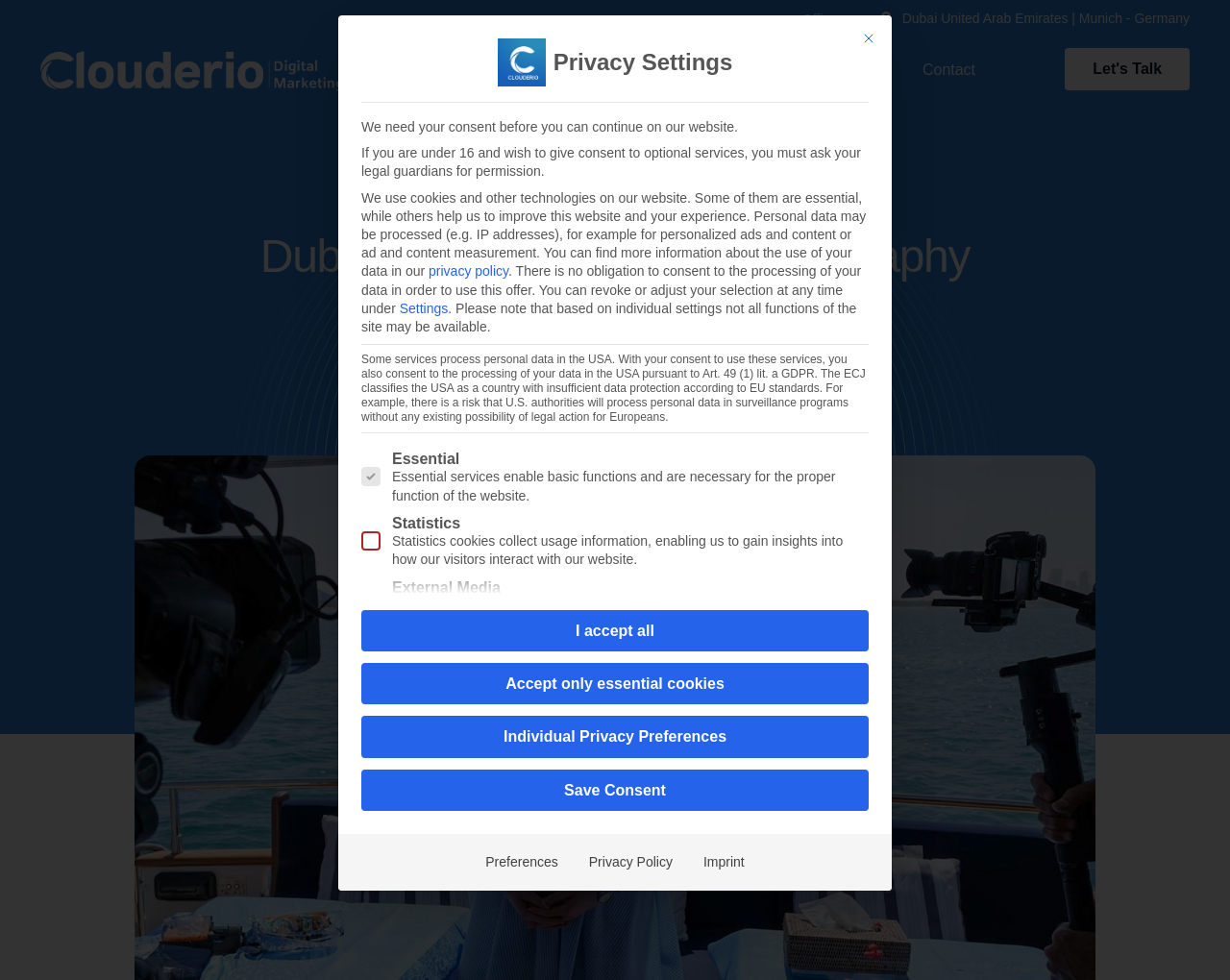Extract the bounding box for the UI element that matches this description: "March 30, 2023".

None